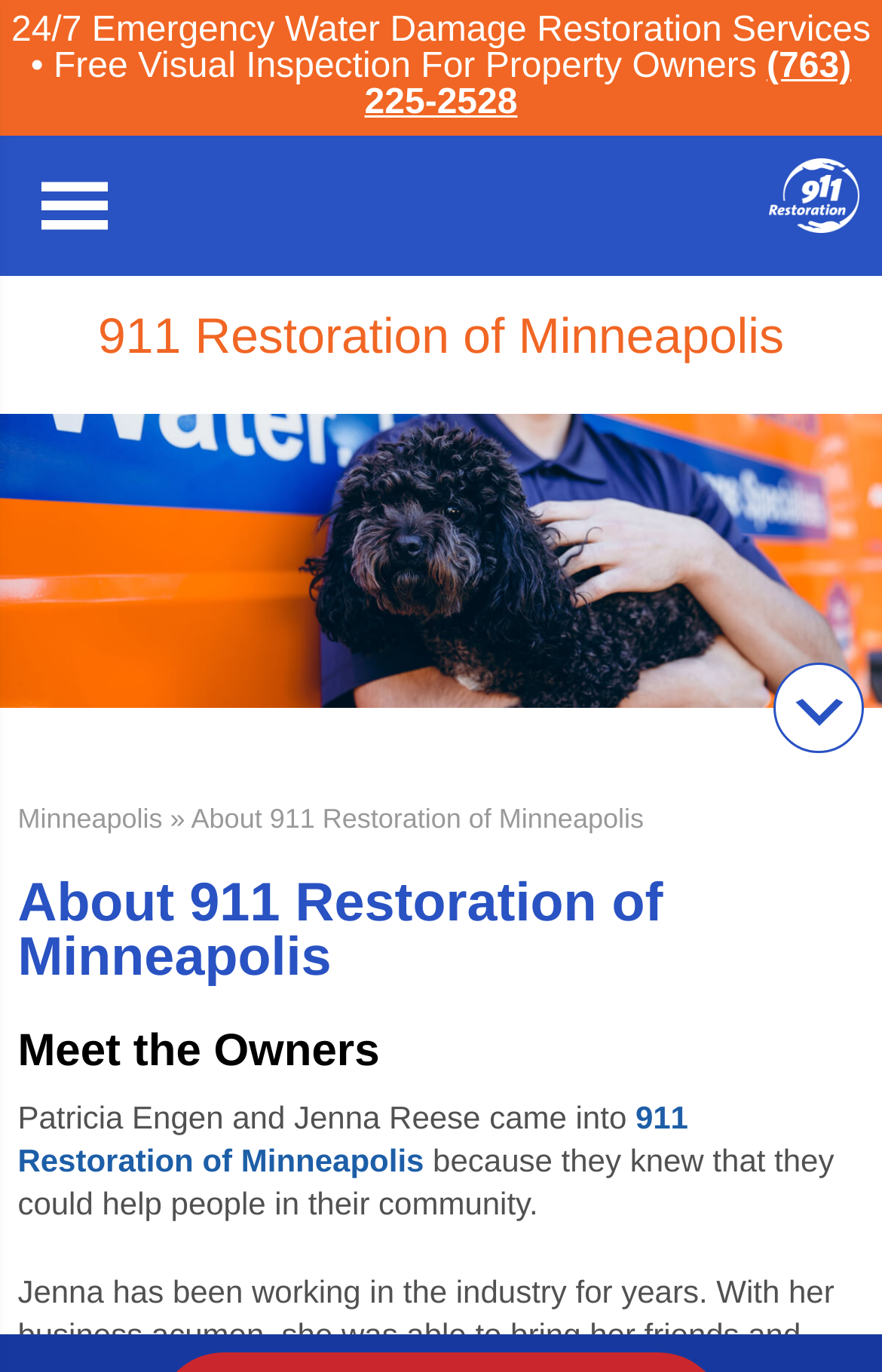What is the name of the company?
Use the information from the image to give a detailed answer to the question.

The company name can be found in the heading section of the webpage, which is '911 Restoration of Minneapolis'.